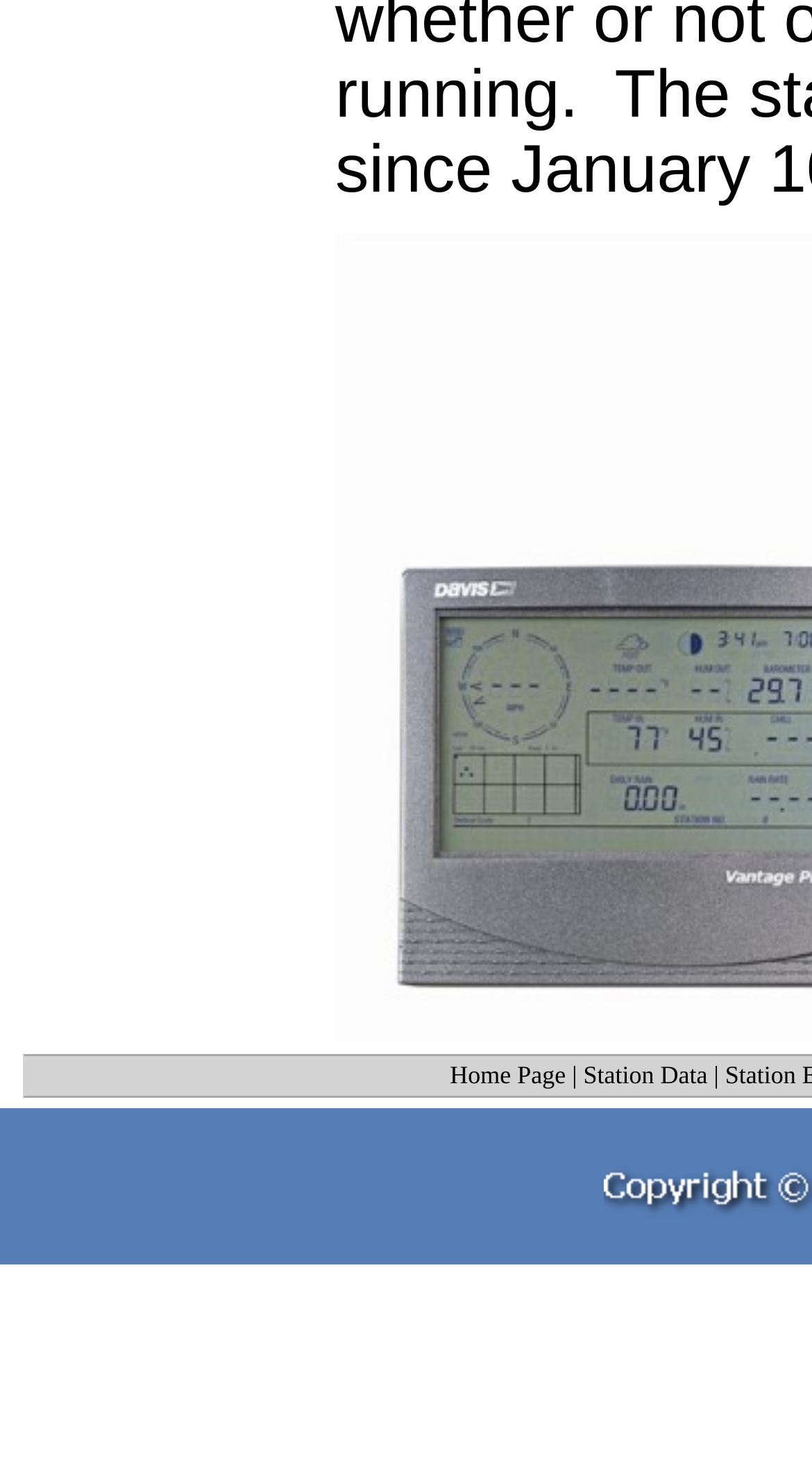Given the element description aria-label="X" title="X", predict the bounding box coordinates for the UI element in the webpage screenshot. The format should be (top-left x, top-left y, bottom-right x, bottom-right y), and the values should be between 0 and 1.

None